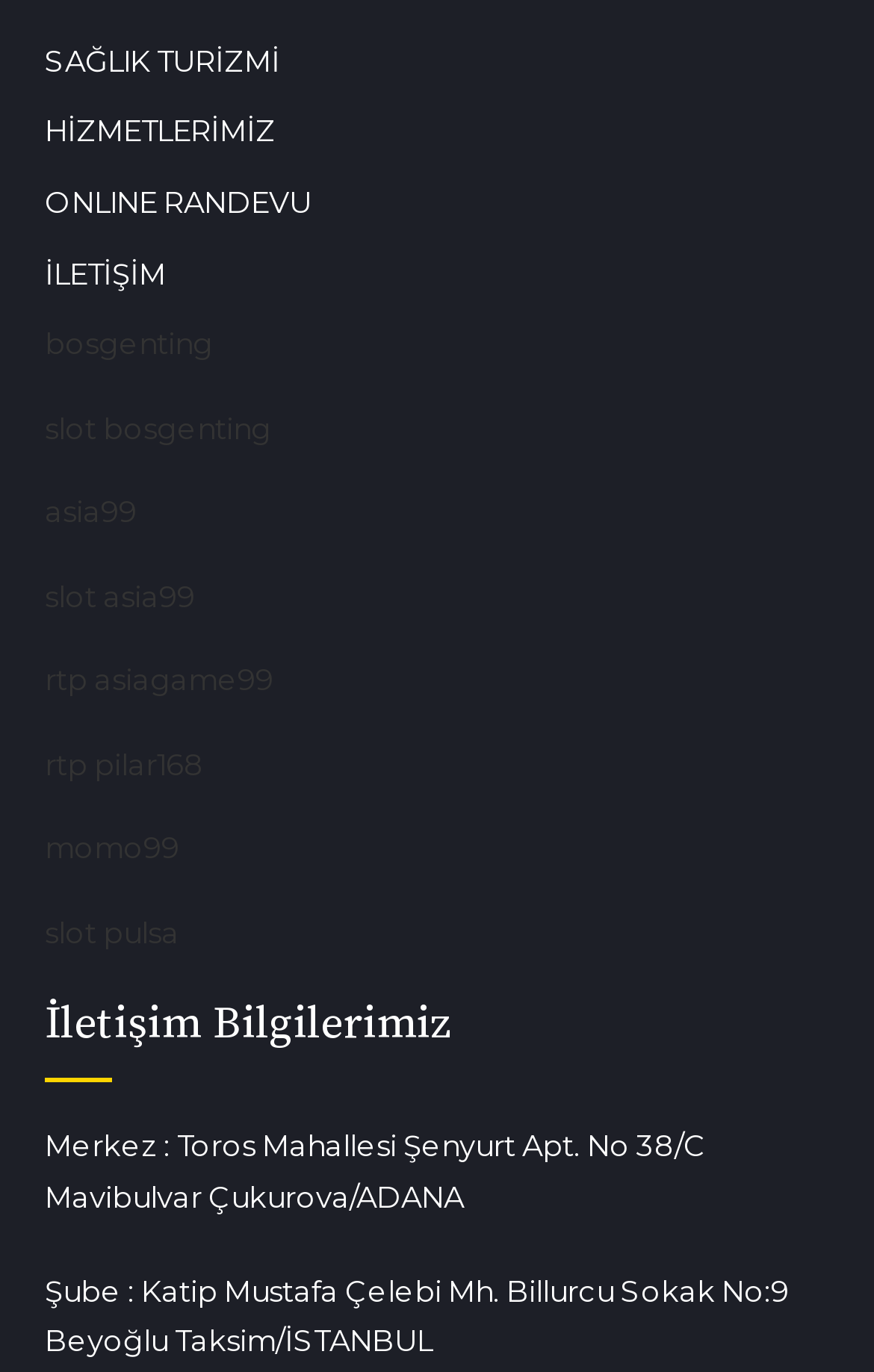Pinpoint the bounding box coordinates of the element to be clicked to execute the instruction: "Go to HİZMETLERİMİZ".

[0.051, 0.082, 0.315, 0.108]